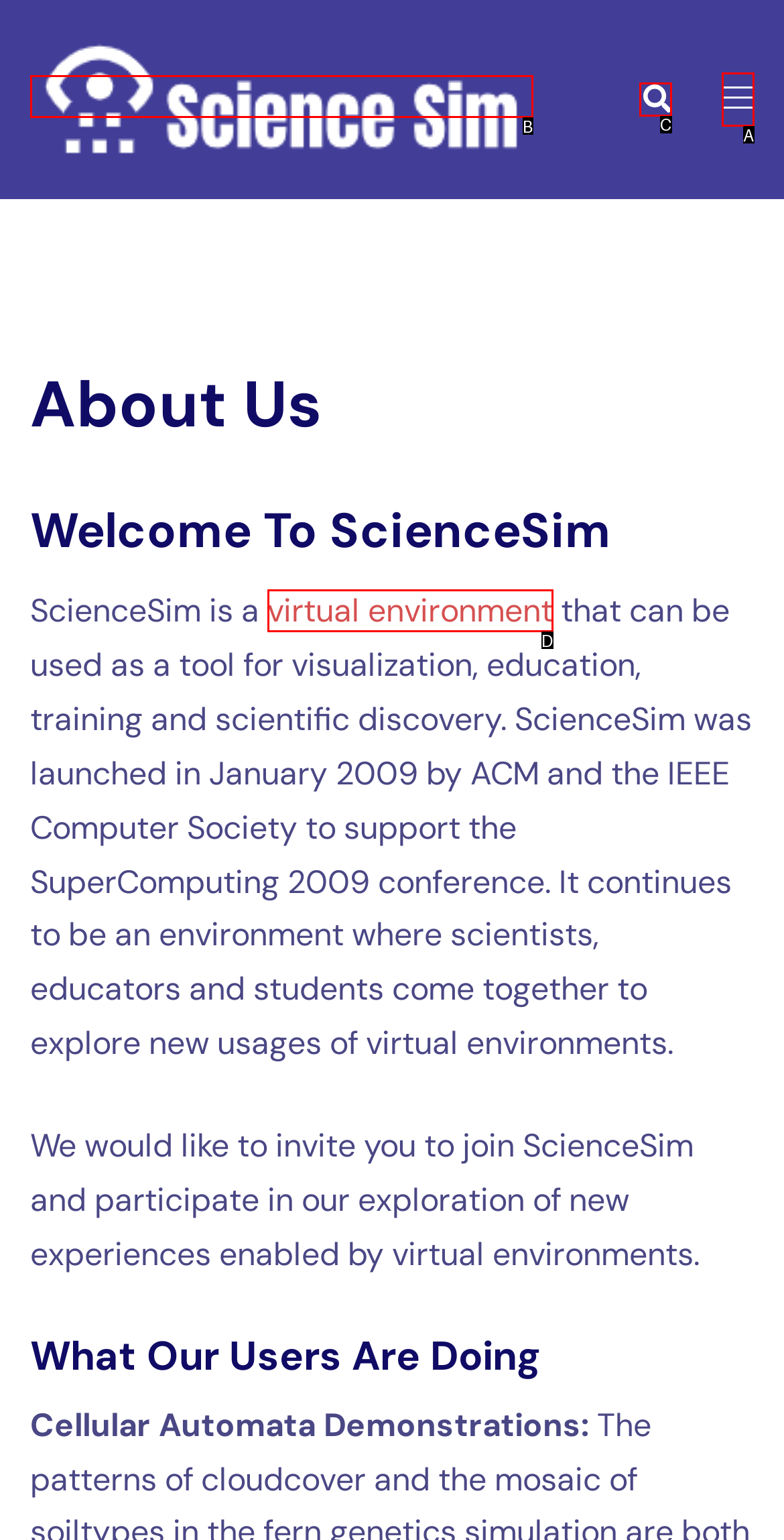Given the description: Search, identify the HTML element that fits best. Respond with the letter of the correct option from the choices.

C